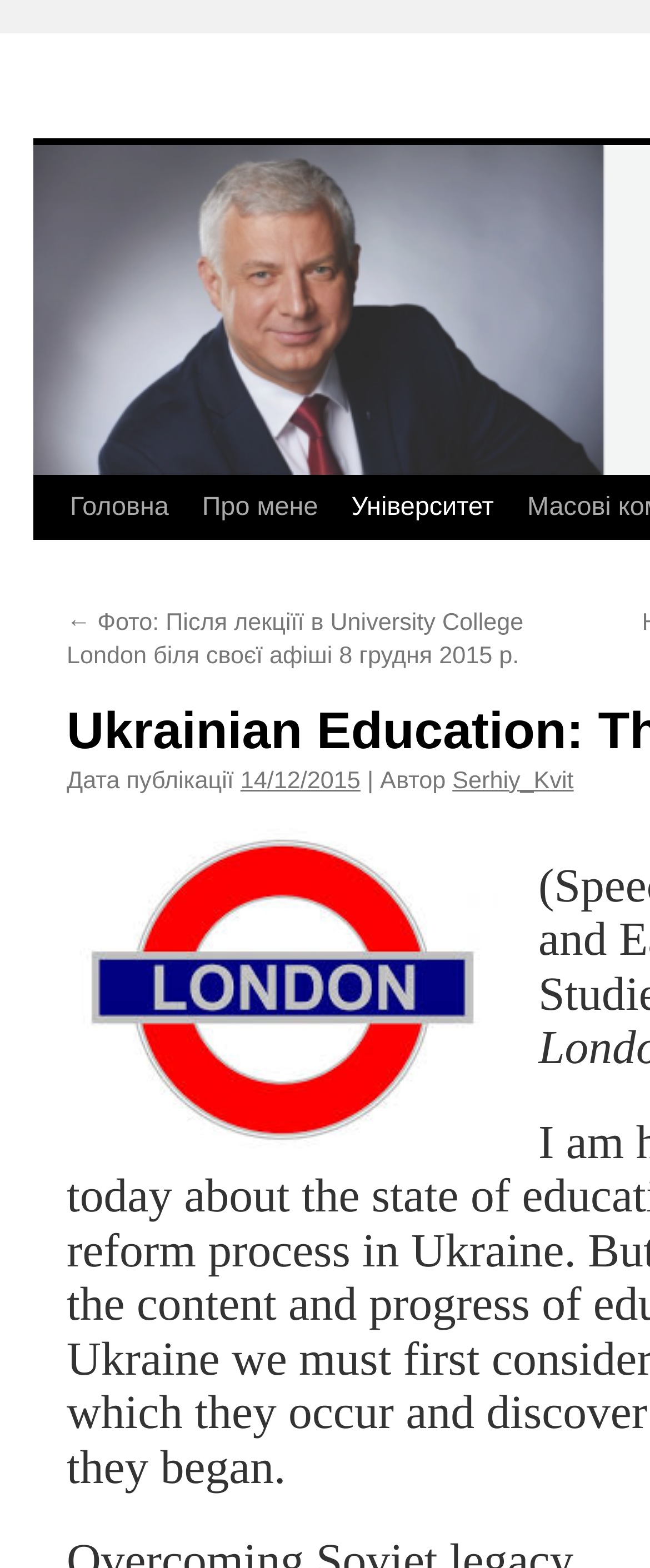Give a comprehensive overview of the webpage, including key elements.

The webpage is about Ukrainian Education, specifically focusing on the state of reform. At the top-left corner, there is a link to skip to the content. Next to it, there are three navigation links: "Головна" (main), "Про мене" (about me), and "Університет" (university). 

Below these navigation links, there is a section with a link to a photo taken at University College London on December 8, 2015. To the right of this link, there is a static text "Дата публікації" (date of publication) followed by a link to the specific date "14/12/2015". Further to the right, there is another static text "| Автор" (author) followed by a link to the author's name, "Serhiy_Kvit". 

Below this section, there is an image that spans almost the entire width of the page, taking up about a quarter of the page's height.